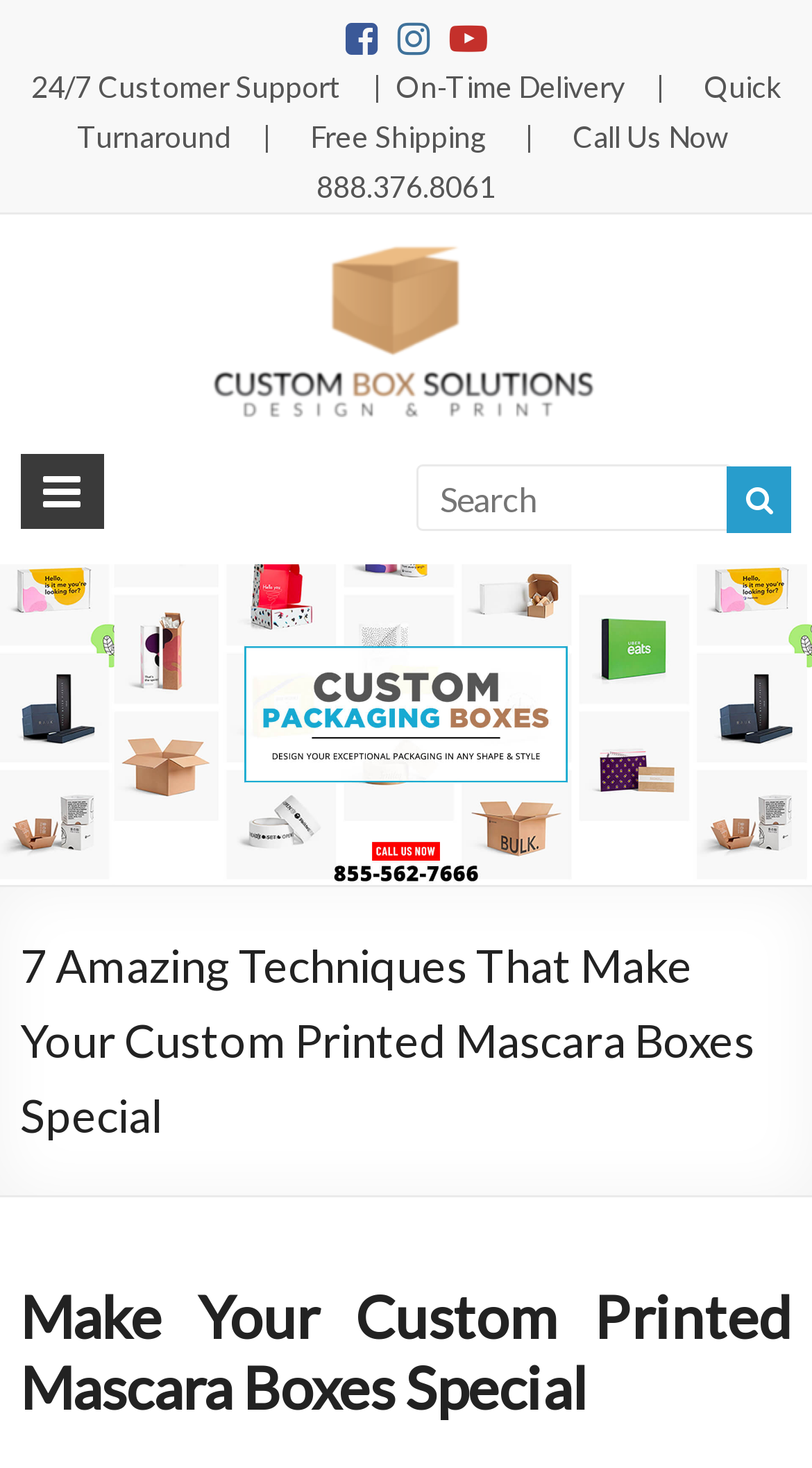Use the details in the image to answer the question thoroughly: 
What is the topic of the webpage?

The webpage appears to be discussing custom printed mascara boxes, as evident from the links and headings on the page, such as 'Custom Box Printing' and '7 Amazing Techniques That Make Your Custom Printed Mascara Boxes Special'.